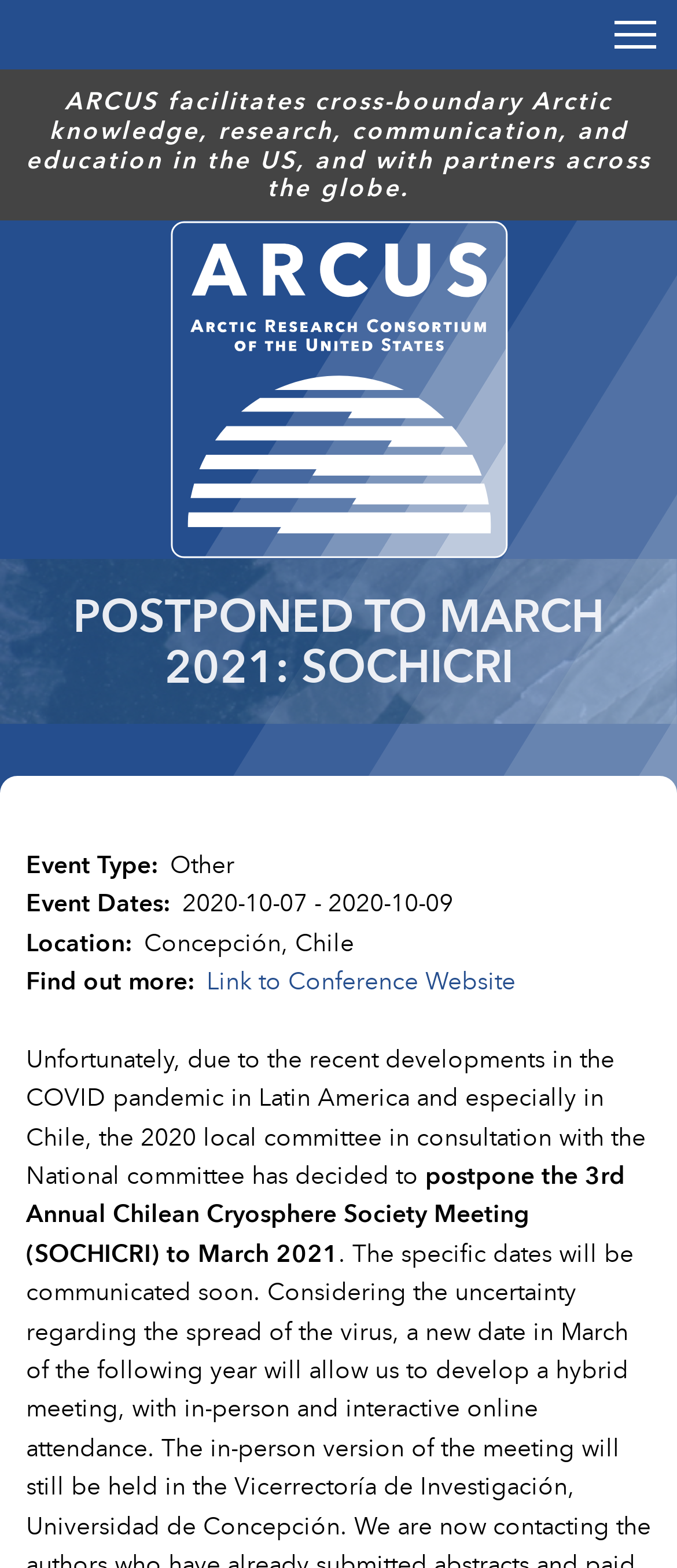Answer the following query concisely with a single word or phrase:
When was the original date of SOCHICRI?

2020-10-07 - 2020-10-09